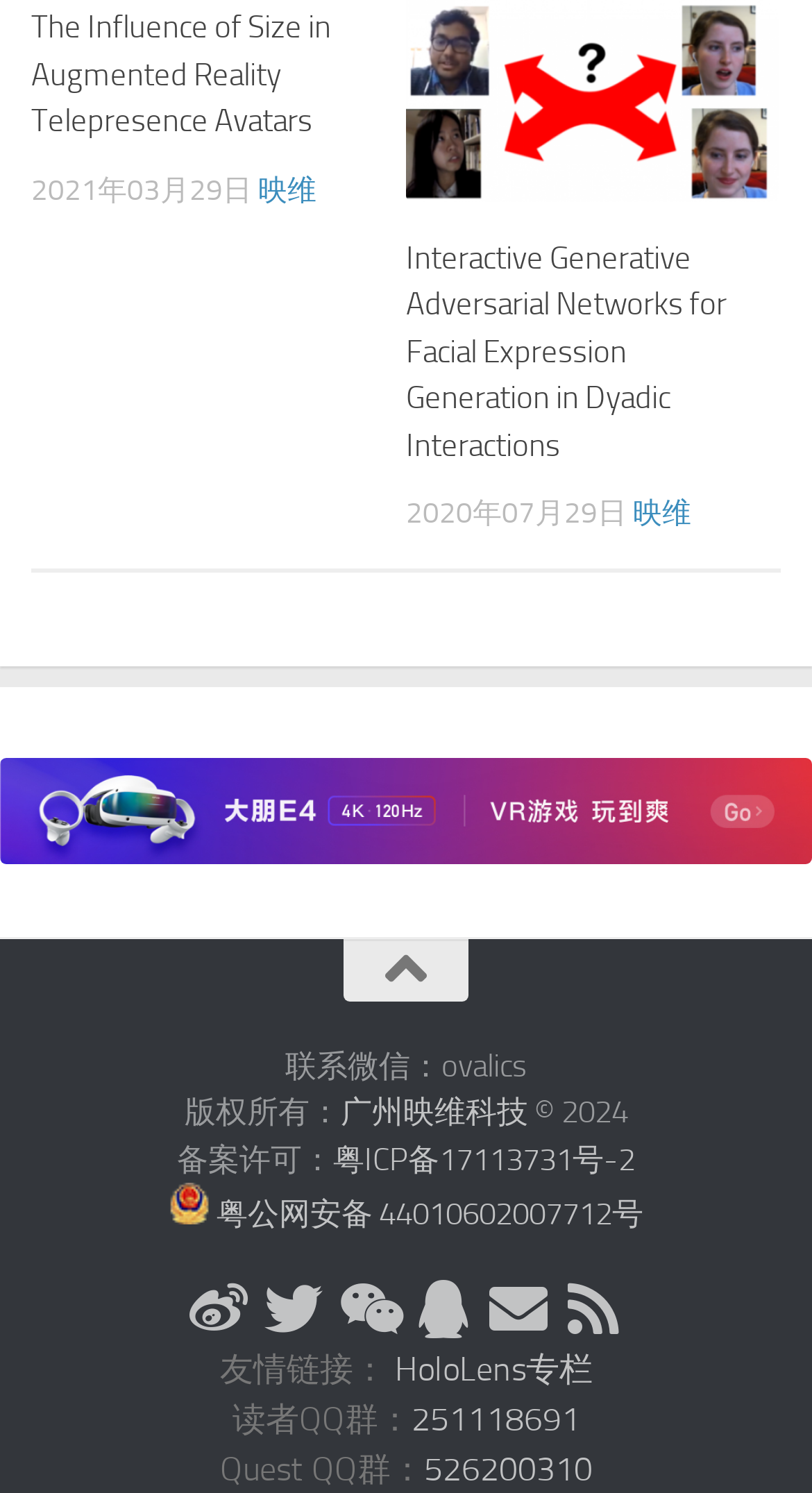Give a succinct answer to this question in a single word or phrase: 
What is the date of the first article?

2021年03月29日